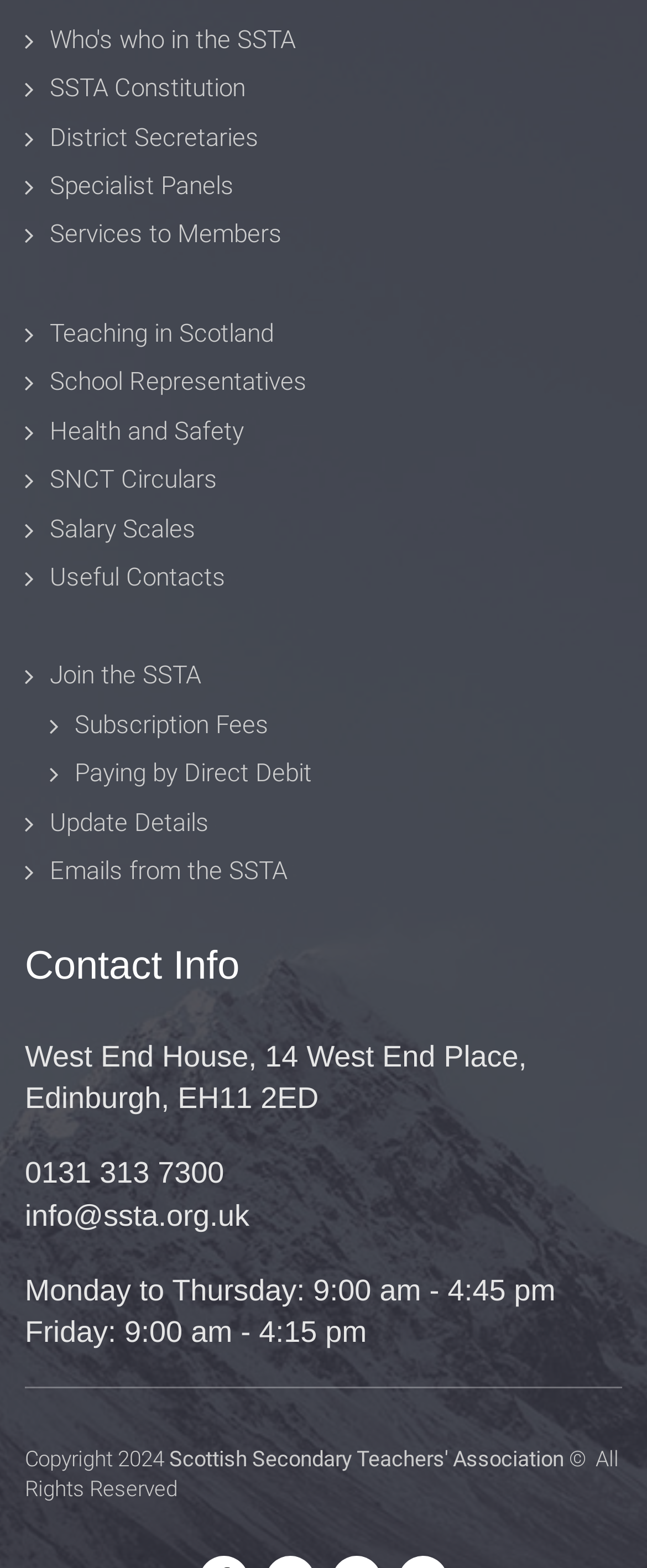Bounding box coordinates are specified in the format (top-left x, top-left y, bottom-right x, bottom-right y). All values are floating point numbers bounded between 0 and 1. Please provide the bounding box coordinate of the region this sentence describes: Teaching in Scotland

[0.077, 0.203, 0.423, 0.222]